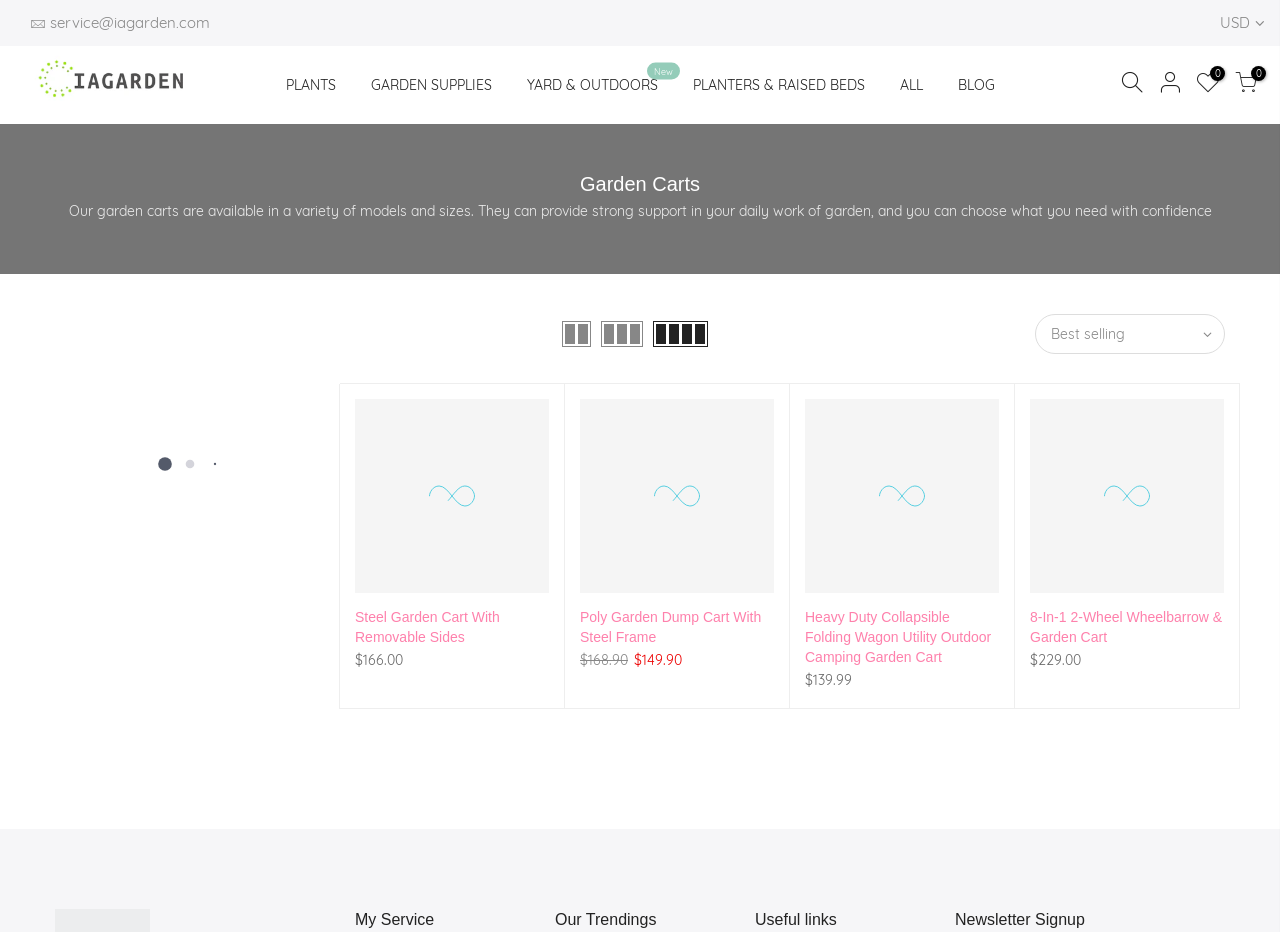From the details in the image, provide a thorough response to the question: What is the currency used on this website?

I found the currency symbol 'USD' displayed at the top-right corner of the webpage, indicating that the prices on this website are in US dollars.